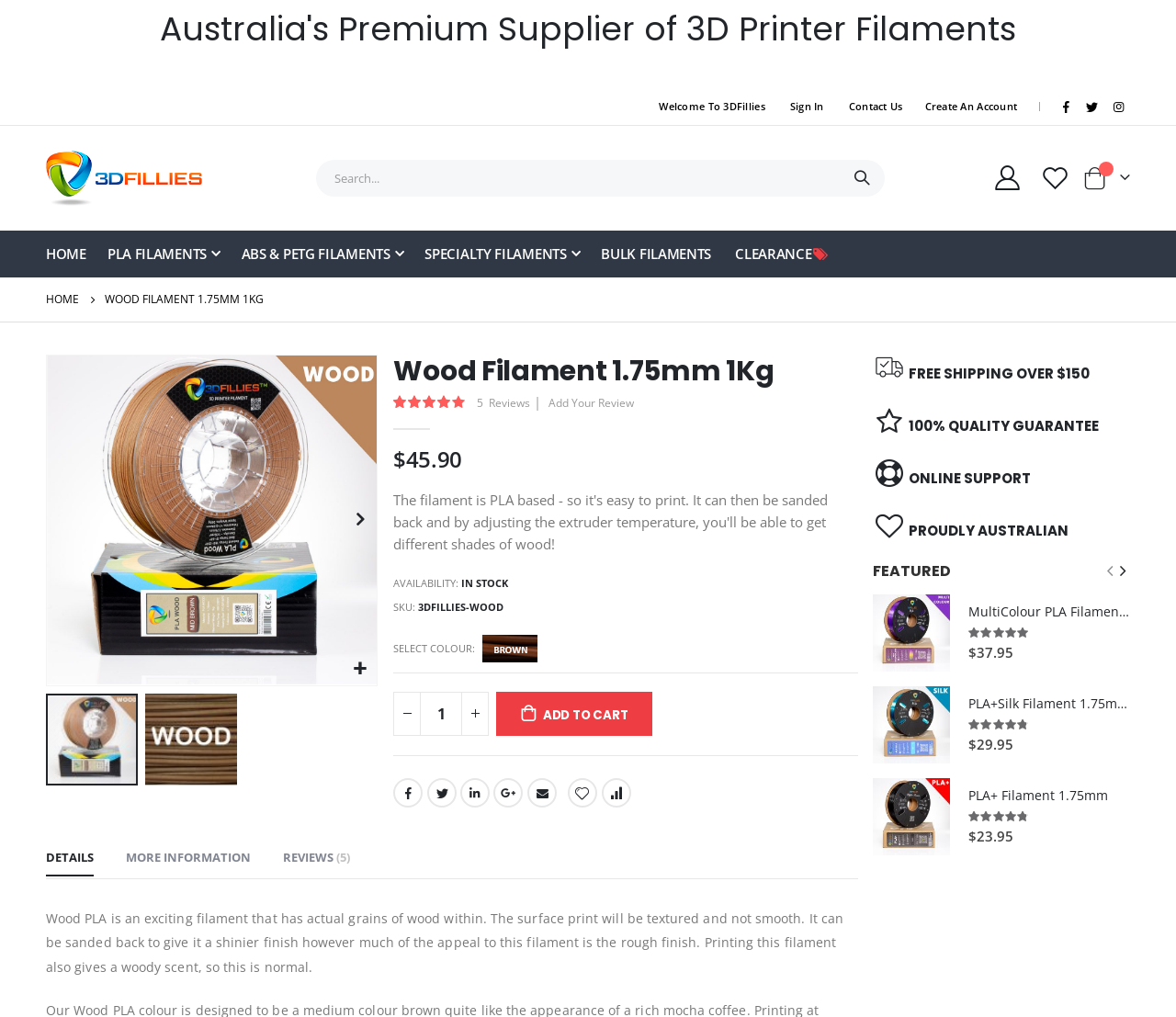Please mark the bounding box coordinates of the area that should be clicked to carry out the instruction: "Search for products".

[0.269, 0.157, 0.753, 0.193]